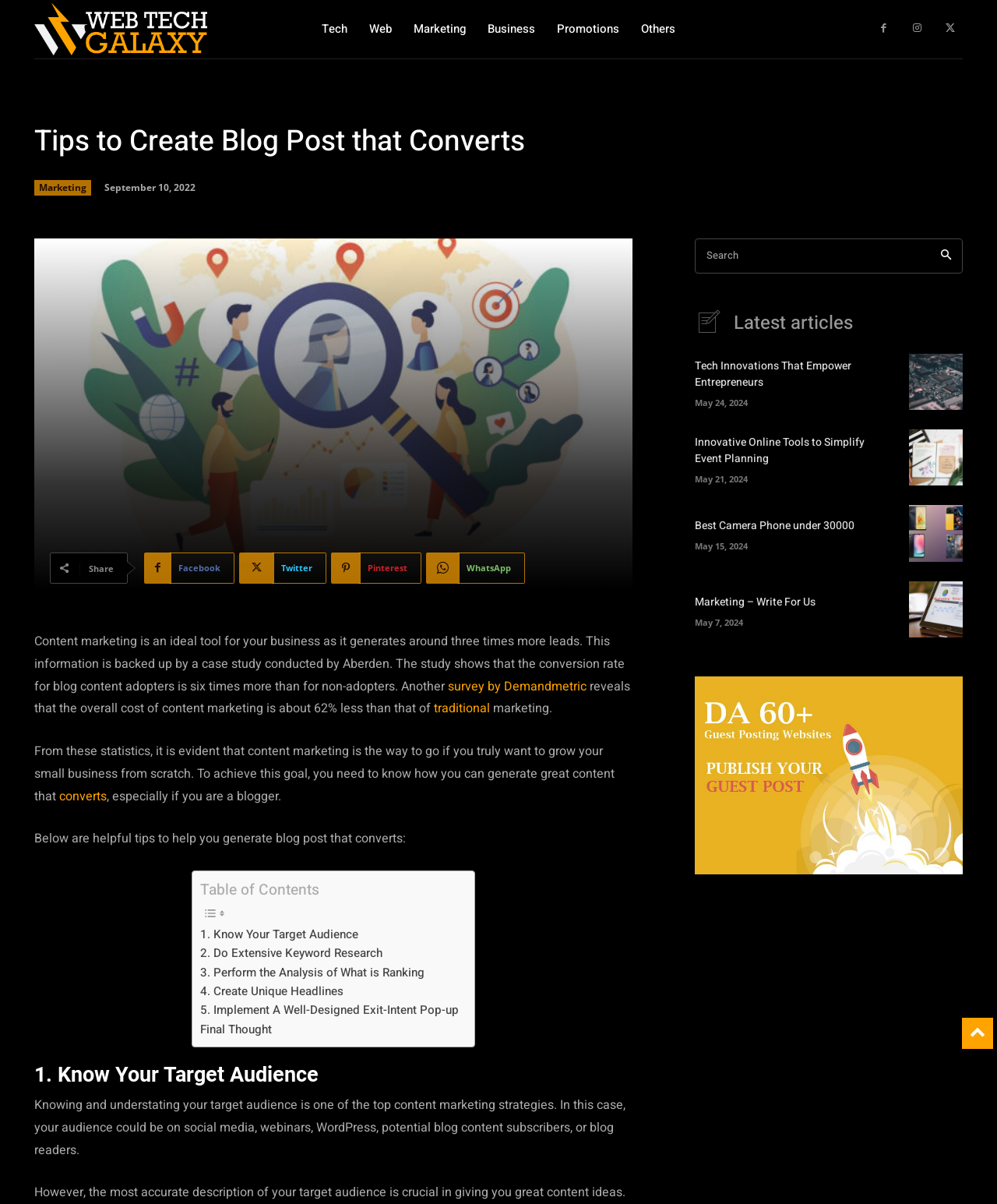What is the conversion rate for blog content adopters? Based on the image, give a response in one word or a short phrase.

Six times more